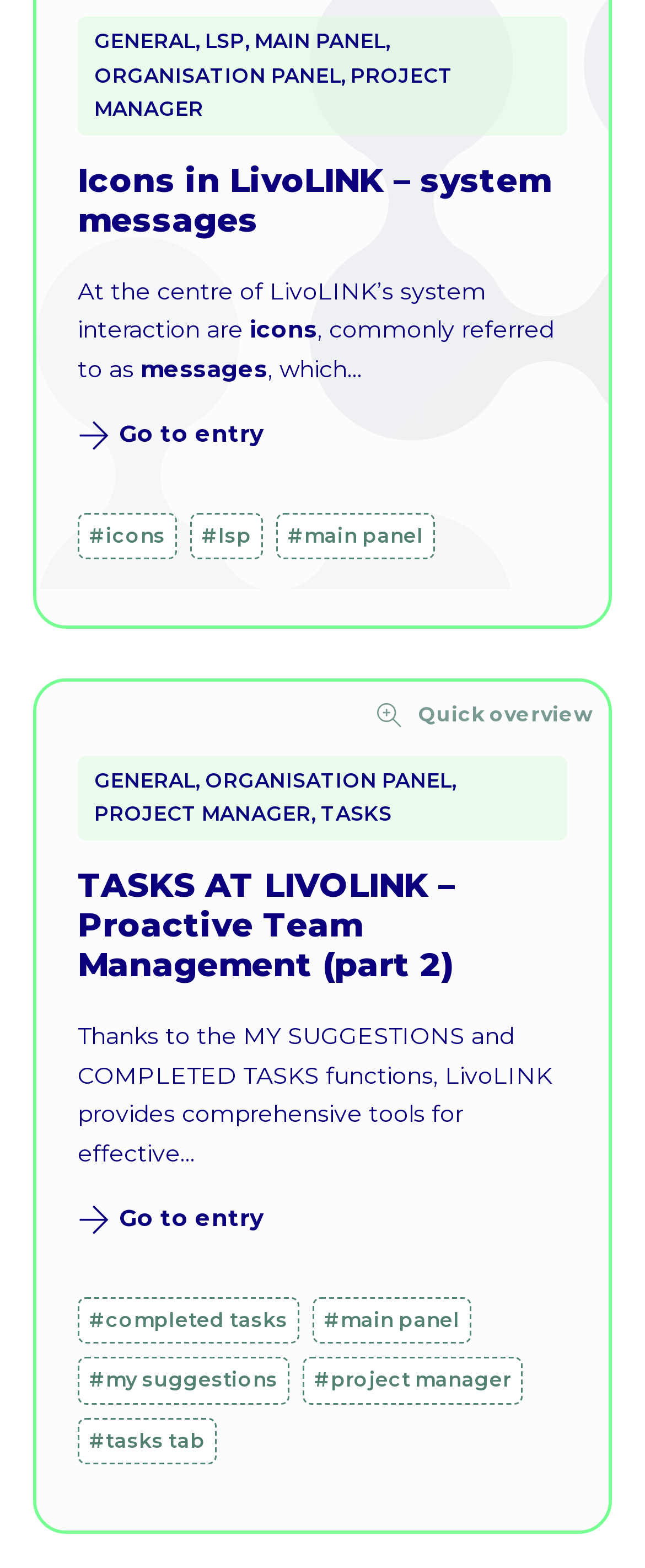Please locate the bounding box coordinates of the element that needs to be clicked to achieve the following instruction: "Quick overview". The coordinates should be four float numbers between 0 and 1, i.e., [left, top, right, bottom].

[0.585, 0.445, 0.918, 0.467]